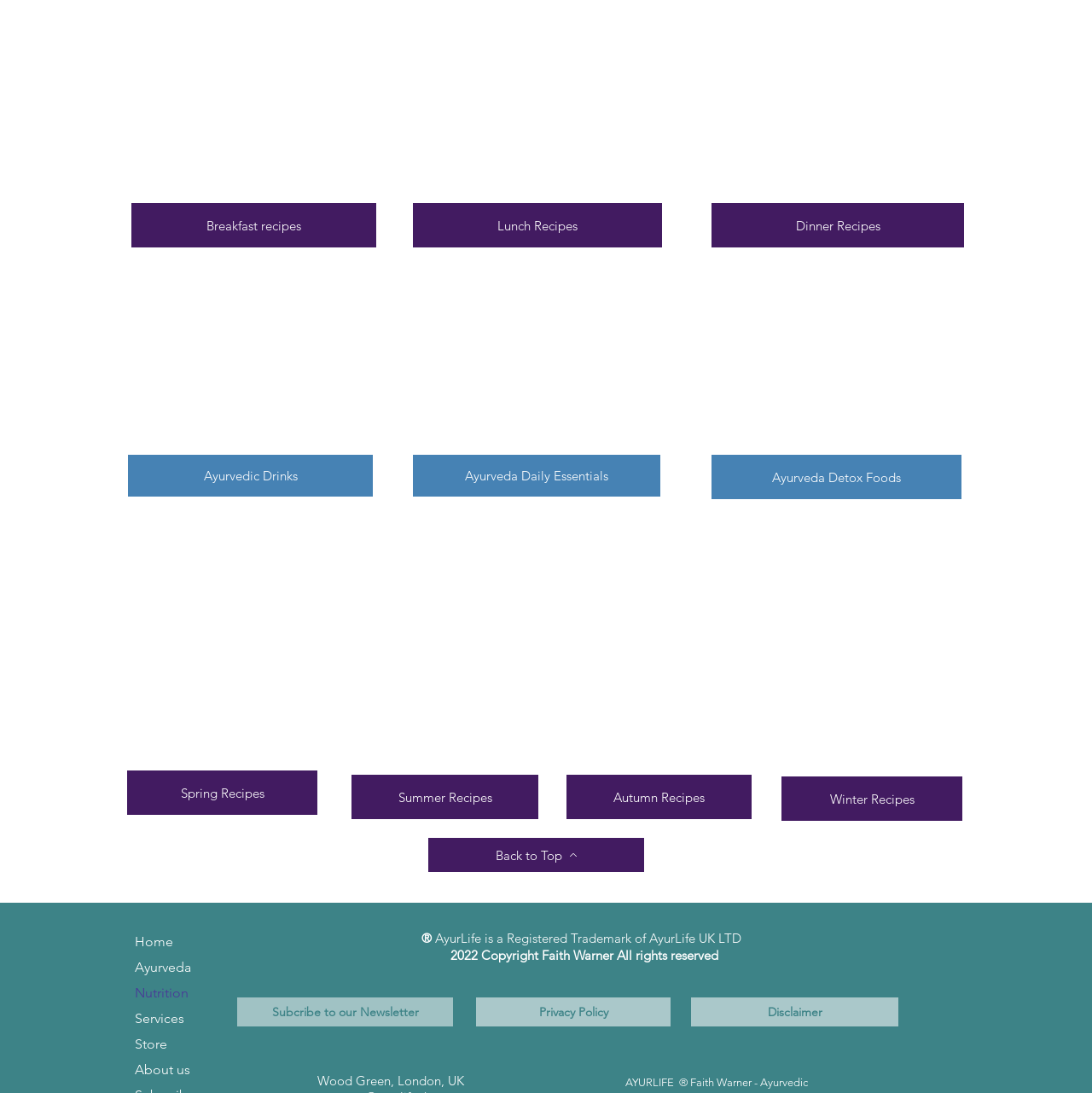Who is the Ayurvedic Practitioner and Holistic Chef mentioned on the webpage?
Using the information presented in the image, please offer a detailed response to the question.

The webpage mentions Faith Warner as the Ayurvedic Practitioner and Holistic Chef associated with AyurLife UK, and her name is mentioned in several links and image descriptions.